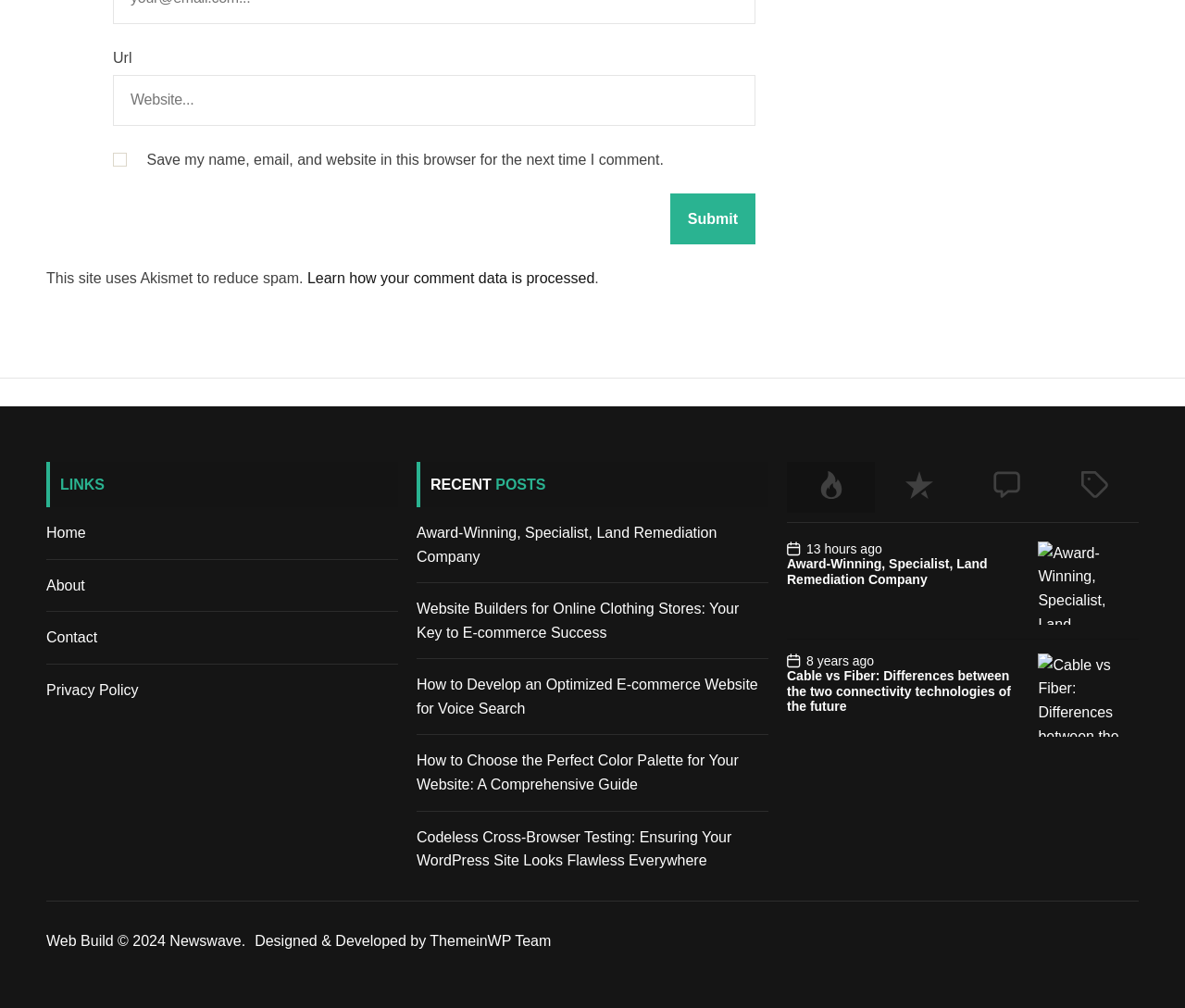Determine the bounding box coordinates of the area to click in order to meet this instruction: "Read the article 'Award-Winning, Specialist, Land Remediation Company'".

[0.664, 0.552, 0.864, 0.582]